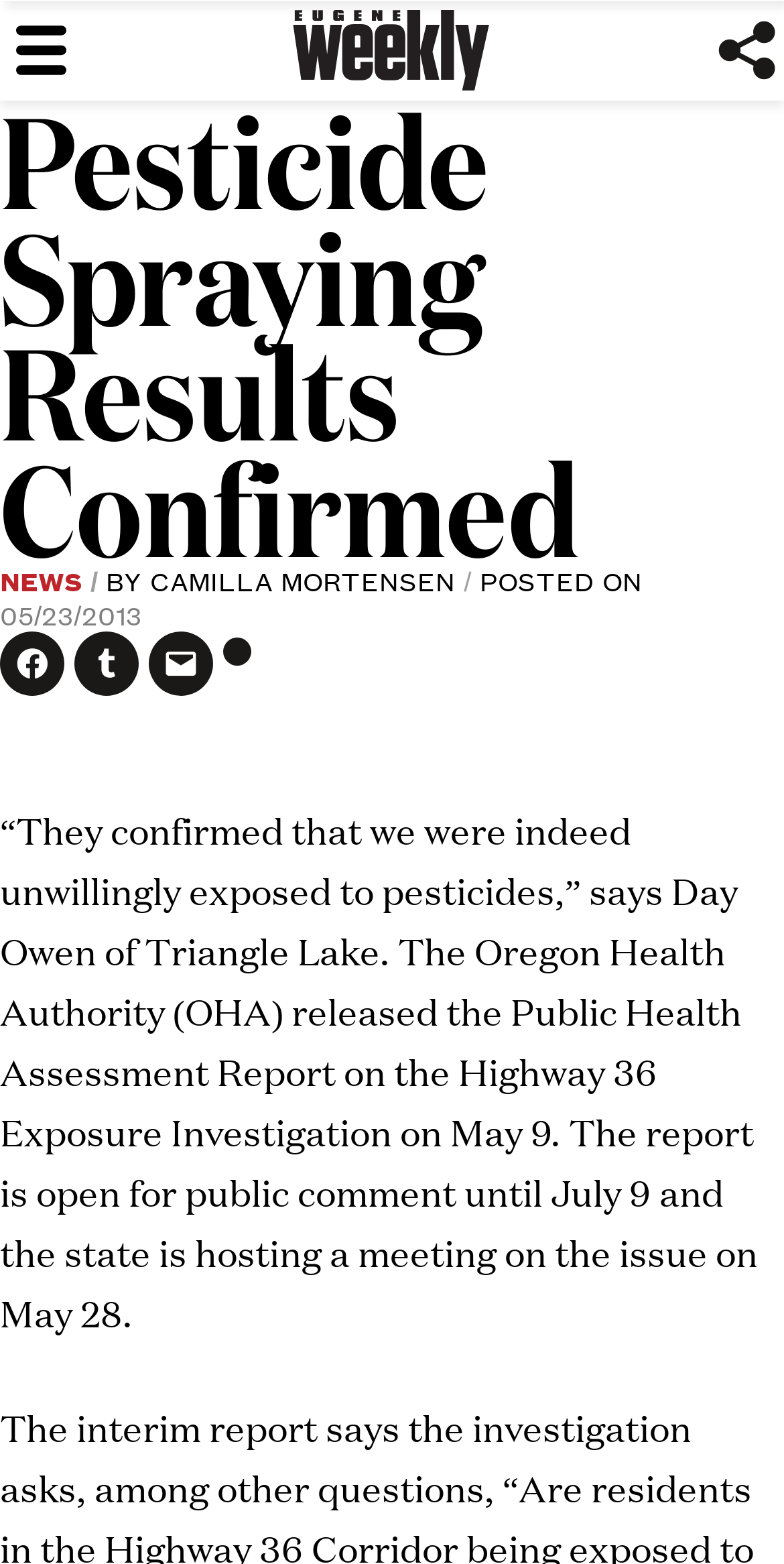Who is quoted in the article?
Using the image as a reference, give a one-word or short phrase answer.

Day Owen